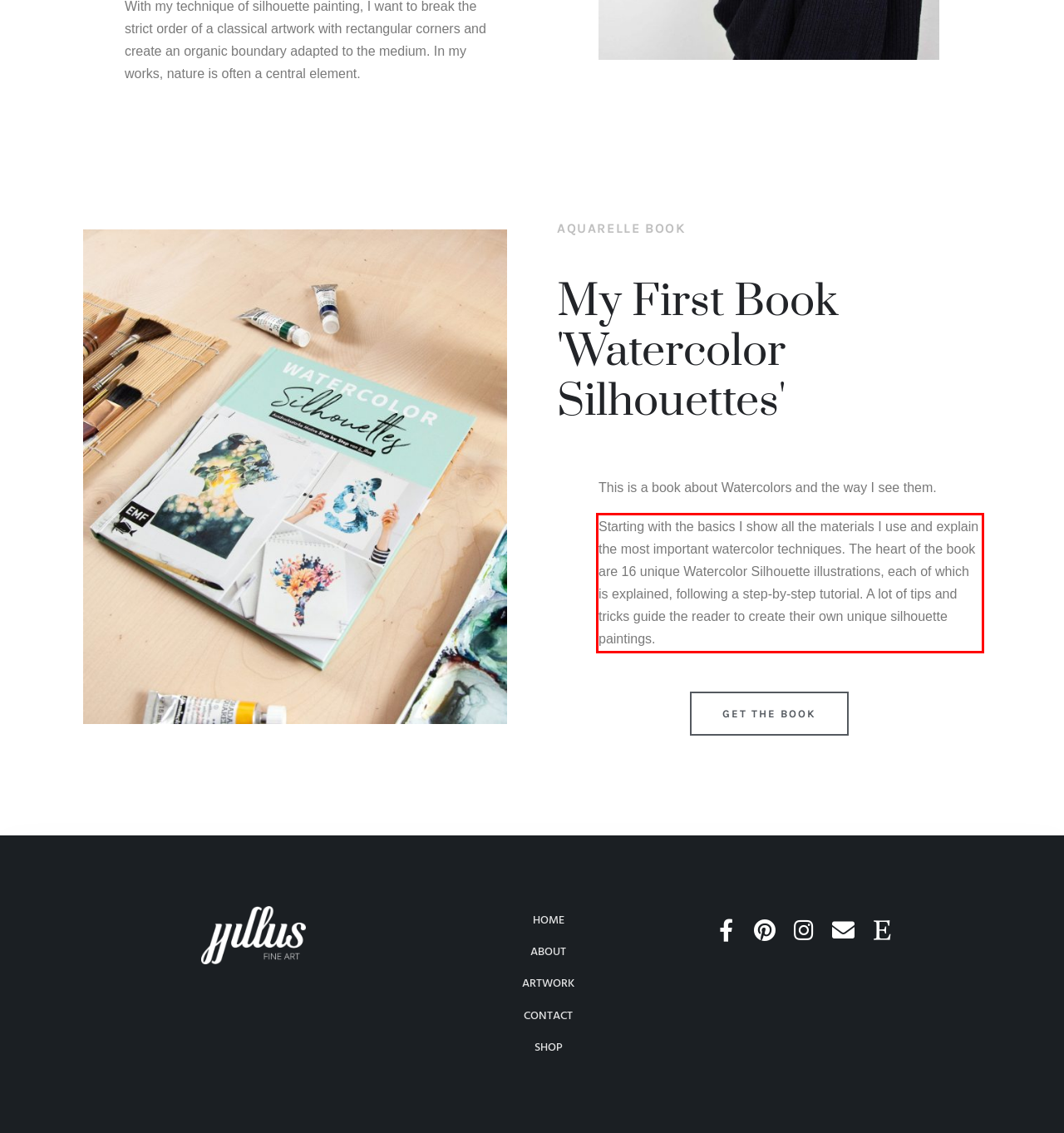Identify the text inside the red bounding box in the provided webpage screenshot and transcribe it.

Starting with the basics I show all the materials I use and explain the most important watercolor techniques. The heart of the book are 16 unique Watercolor Silhouette illustrations, each of which is explained, following a step-by-step tutorial. A lot of tips and tricks guide the reader to create their own unique silhouette paintings.